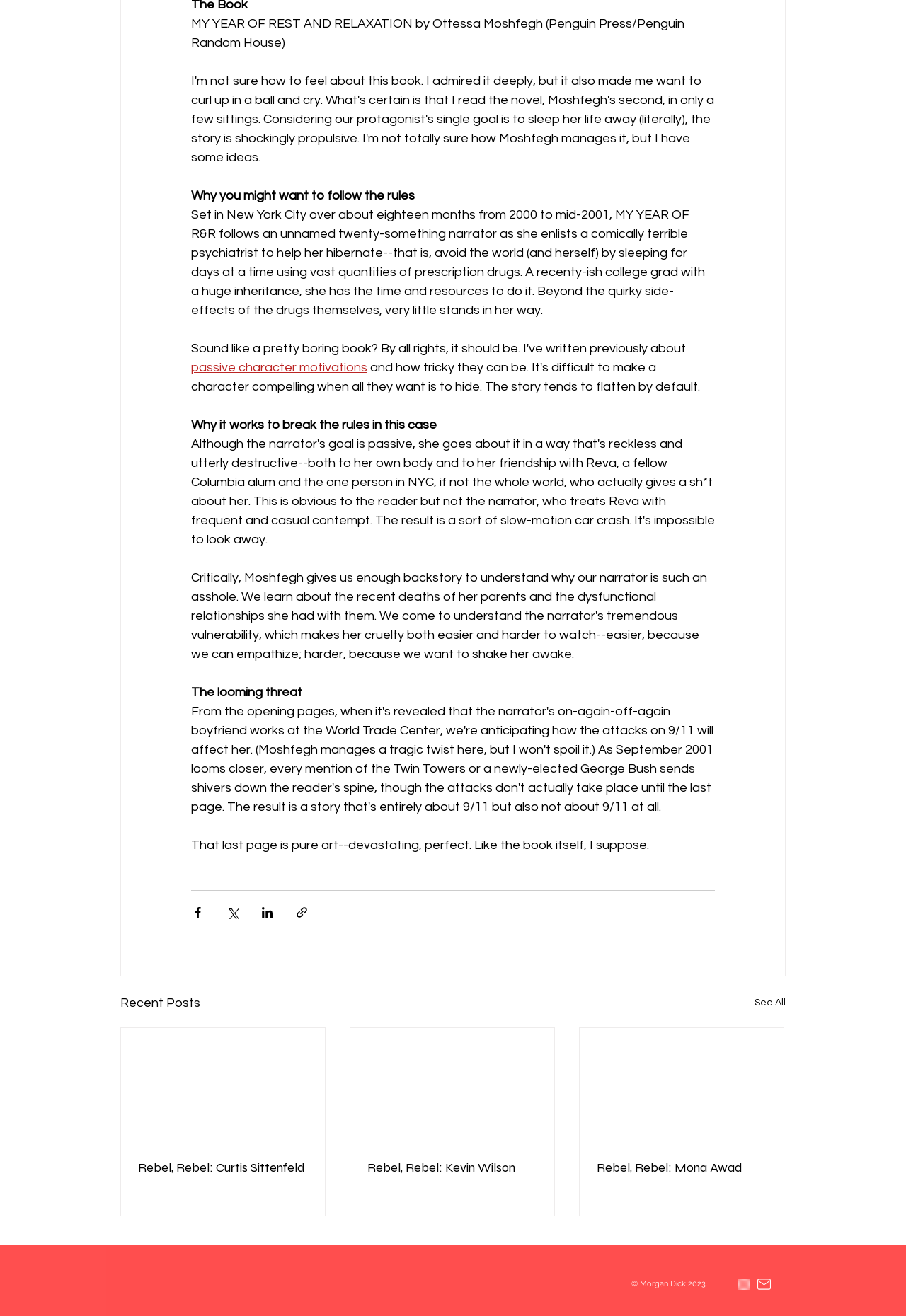Please identify the bounding box coordinates of the area that needs to be clicked to follow this instruction: "Read more about MY YEAR OF REST AND RELAXATION".

[0.211, 0.144, 0.458, 0.154]